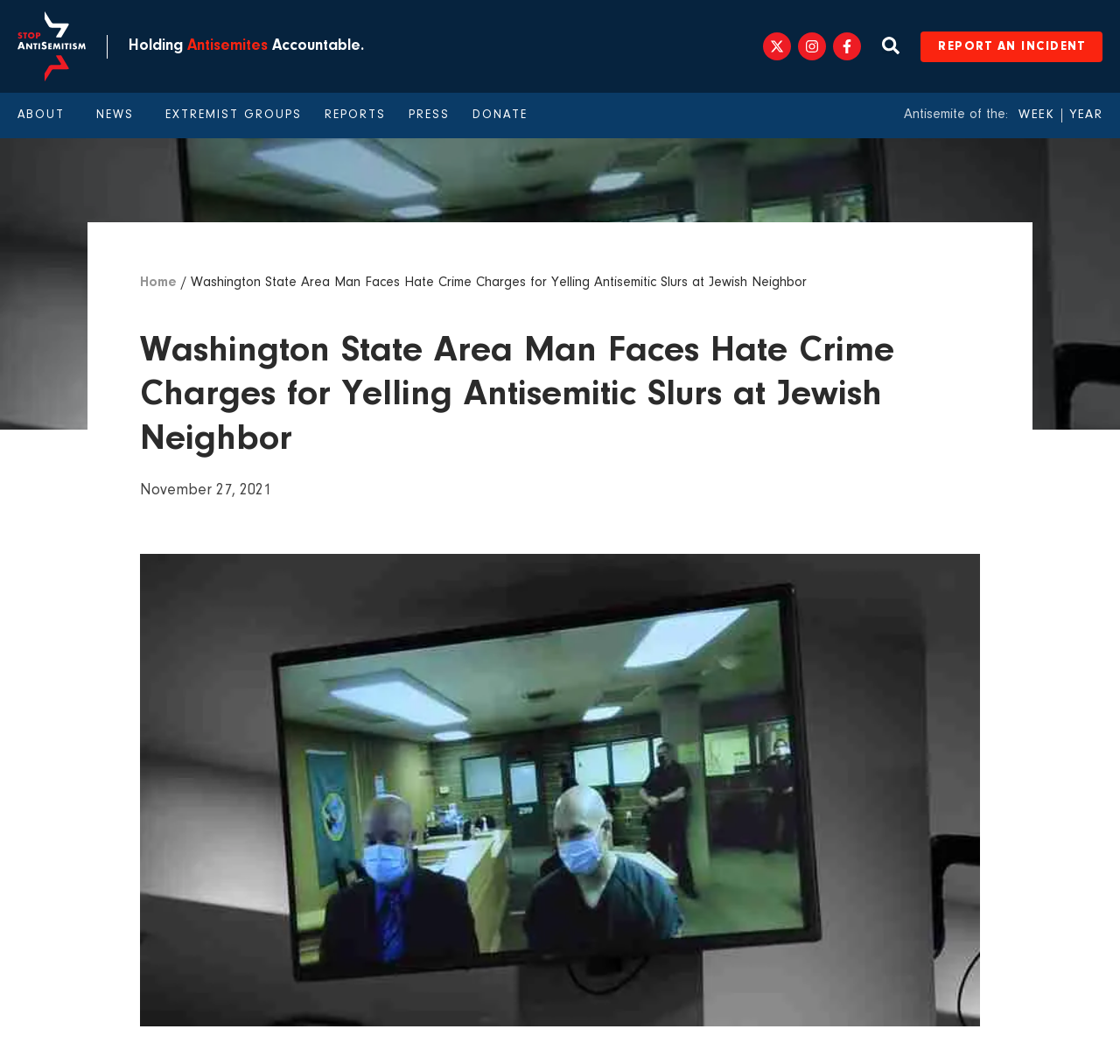Find the bounding box of the UI element described as follows: "Extremist Groups".

[0.148, 0.103, 0.27, 0.114]